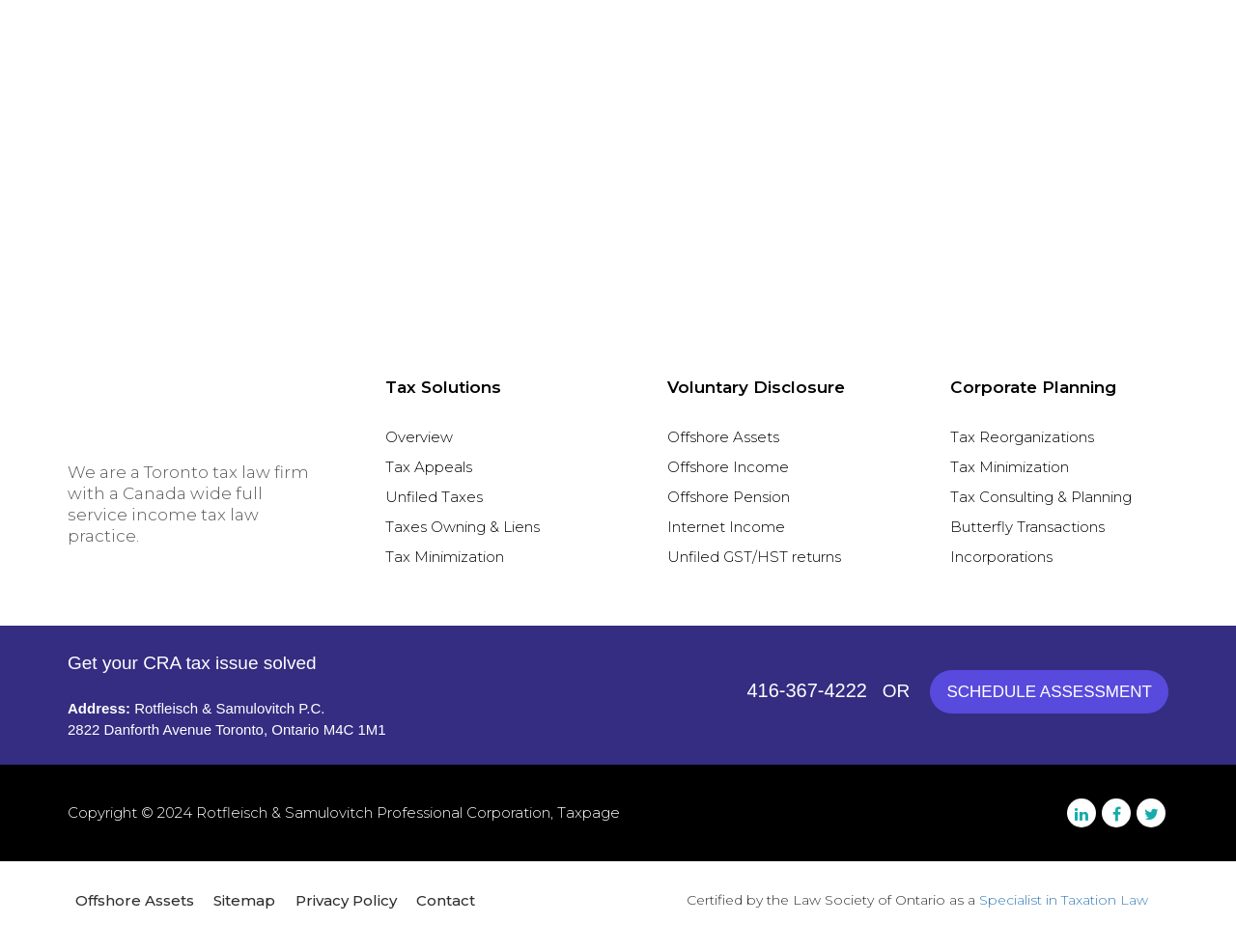Kindly respond to the following question with a single word or a brief phrase: 
What is the name of the Toronto tax law firm?

Rotfleisch & Samulovitch P.C.